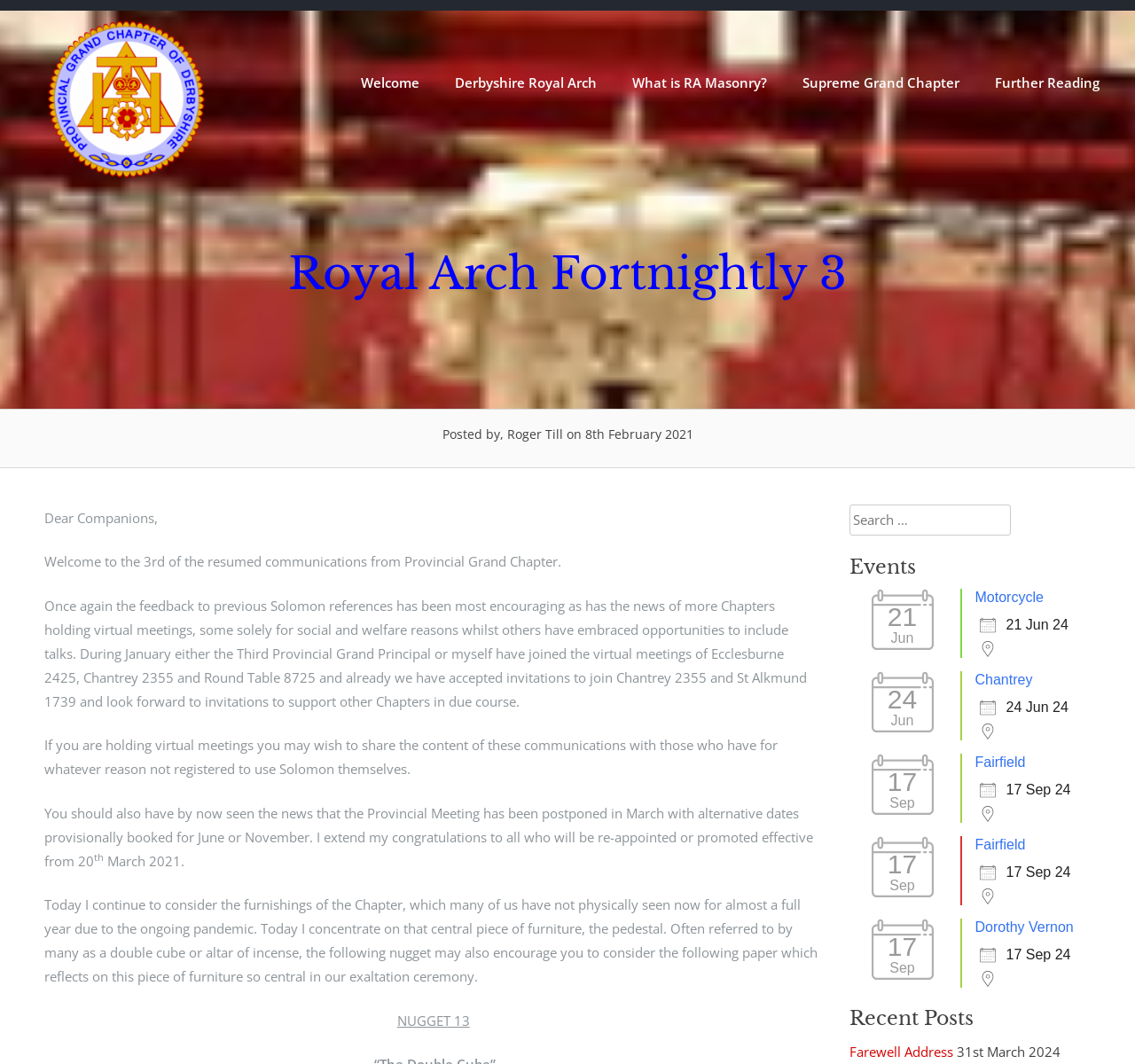Find the bounding box coordinates of the element to click in order to complete the given instruction: "Click on the link to Provincial Grand Chapter of Derbyshire."

[0.039, 0.157, 0.184, 0.173]